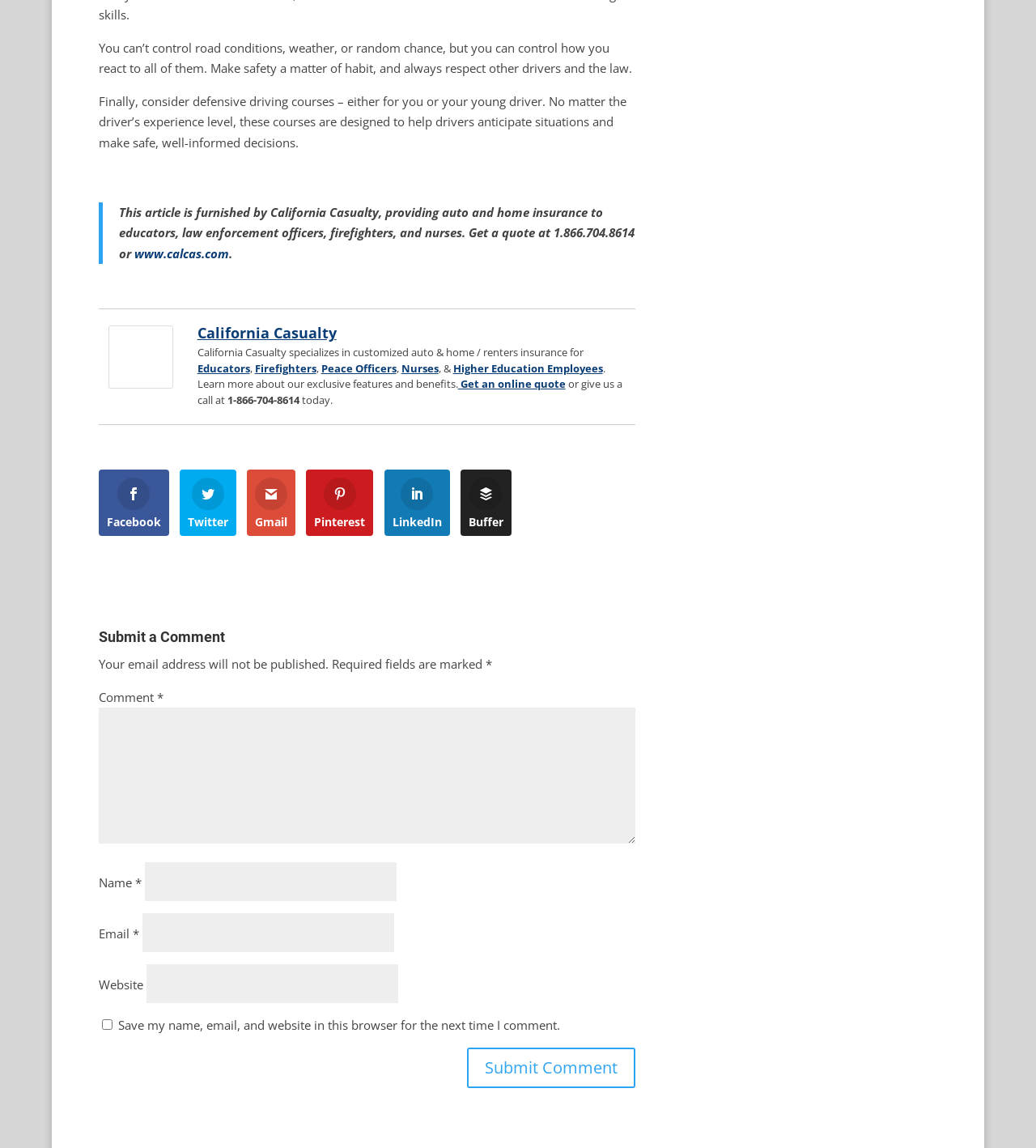Reply to the question below using a single word or brief phrase:
What social media platforms can I follow California Casualty on?

Facebook, Twitter, Gmail, Pinterest, LinkedIn, Buffer